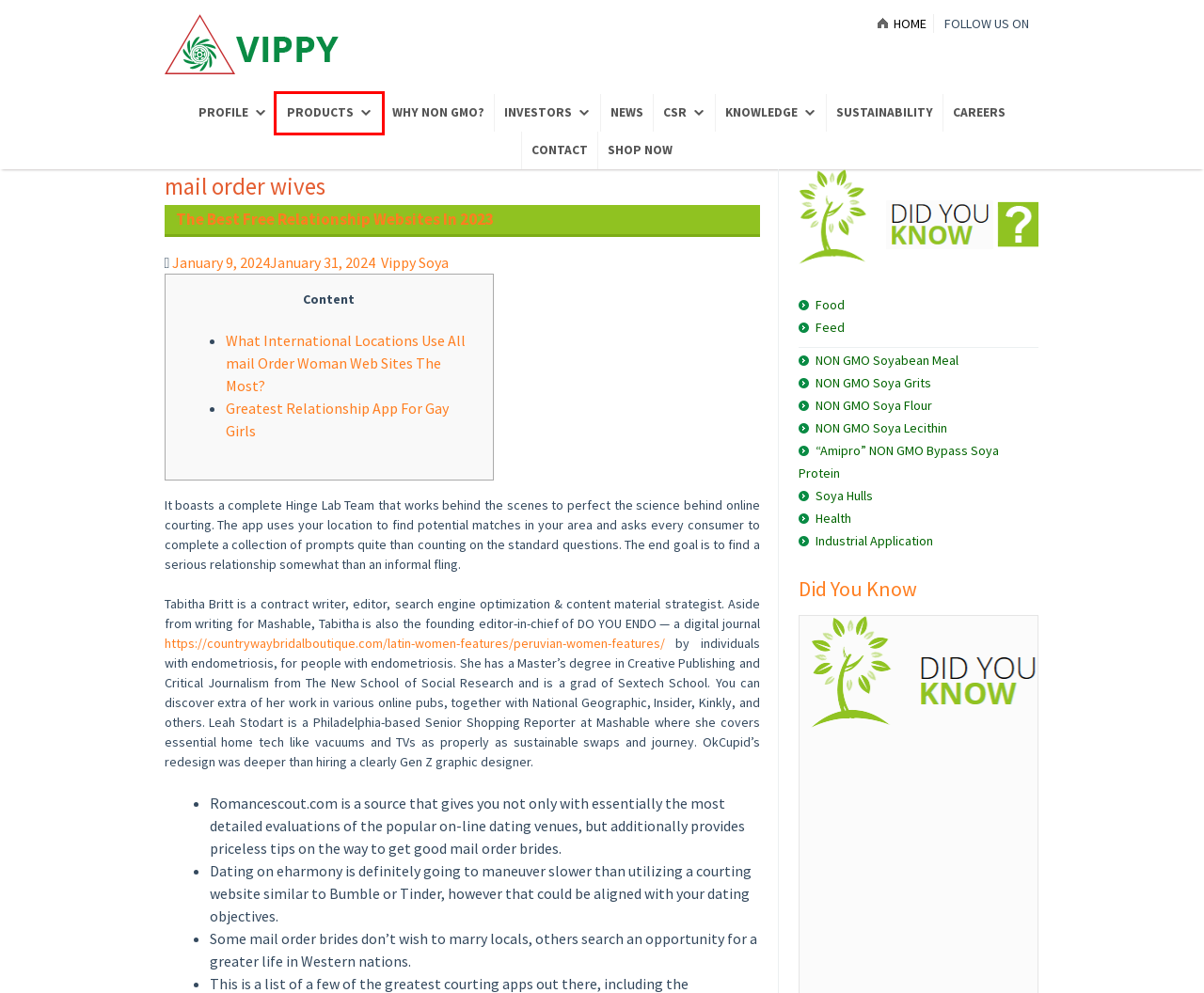Observe the provided screenshot of a webpage that has a red rectangle bounding box. Determine the webpage description that best matches the new webpage after clicking the element inside the red bounding box. Here are the candidates:
A. Careers – Vippy Soya
B. The Best Free Relationship Websites In 2023 – Vippy Soya
C. NON GMO Soya Lecithin (Feed Grade) – Vippy Soya
D. Investors – Vippy Soya
E. “amipro®” NON GMO Bypass Soya Protein – Vippy Soya
F. Products – Vippy Soya
G. Vippy Soya – Vippy Soya
H. Why NON GMO? – Vippy Soya

F